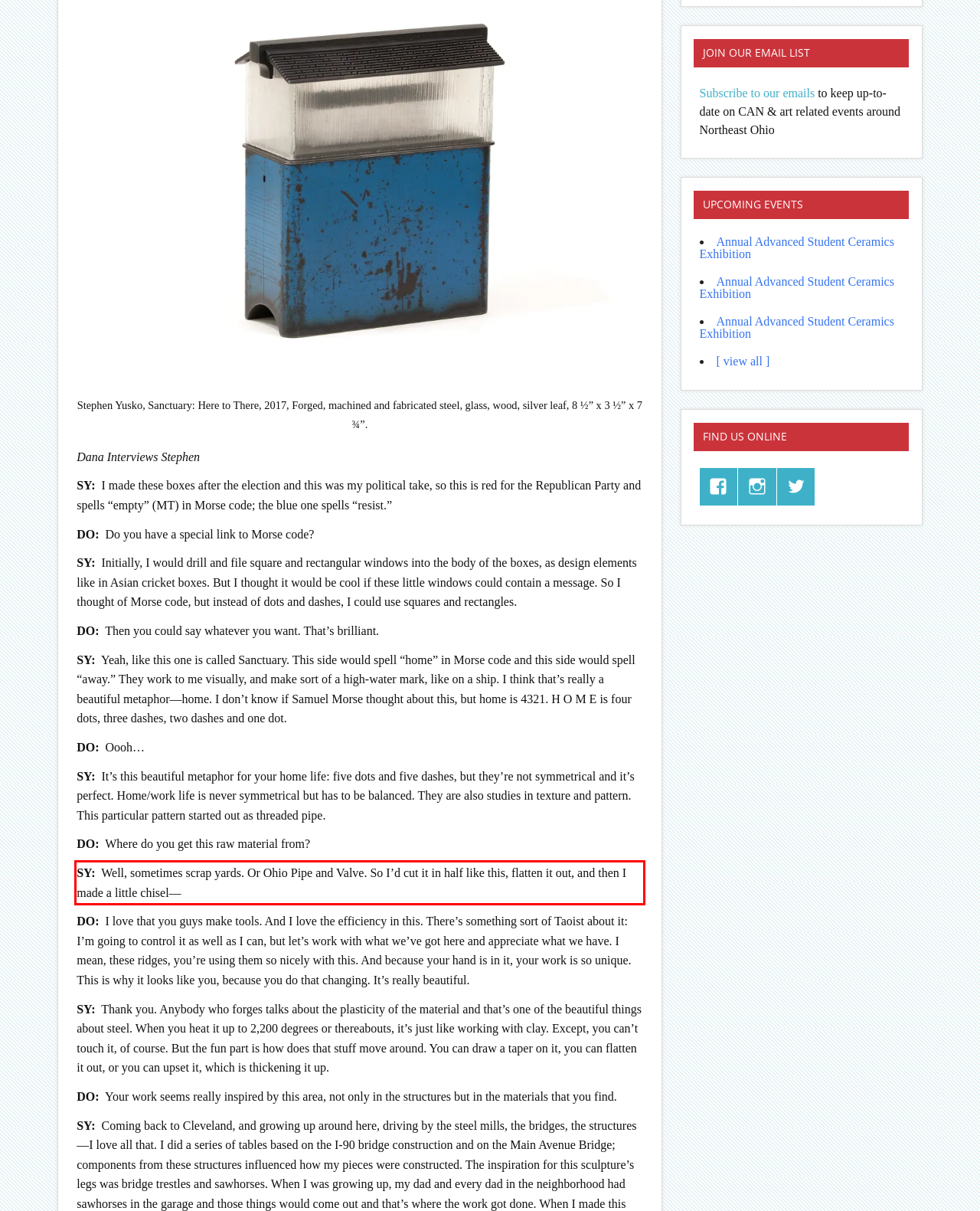Observe the screenshot of the webpage, locate the red bounding box, and extract the text content within it.

SY: Well, sometimes scrap yards. Or Ohio Pipe and Valve. So I’d cut it in half like this, flatten it out, and then I made a little chisel—